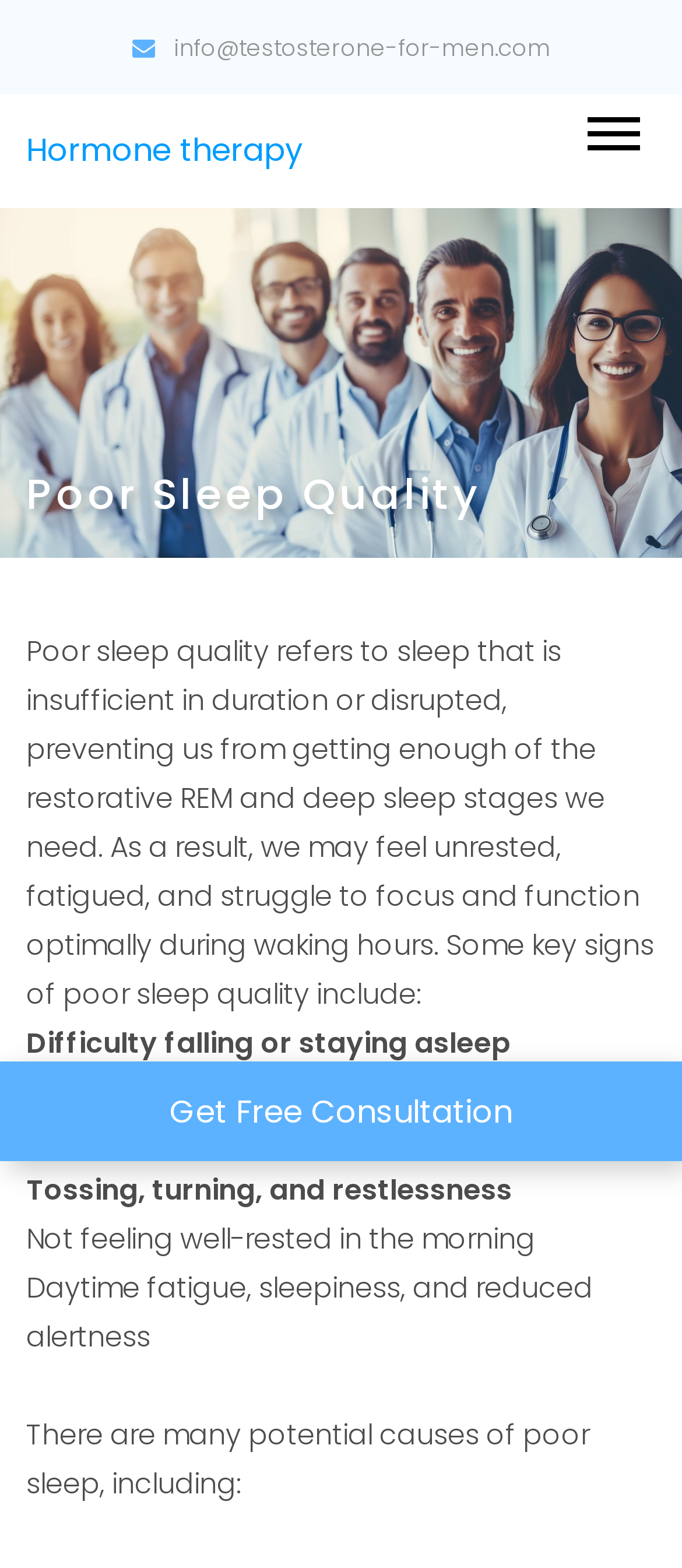Give a one-word or one-phrase response to the question:
What are some key signs of poor sleep quality?

Difficulty falling or staying asleep, etc.